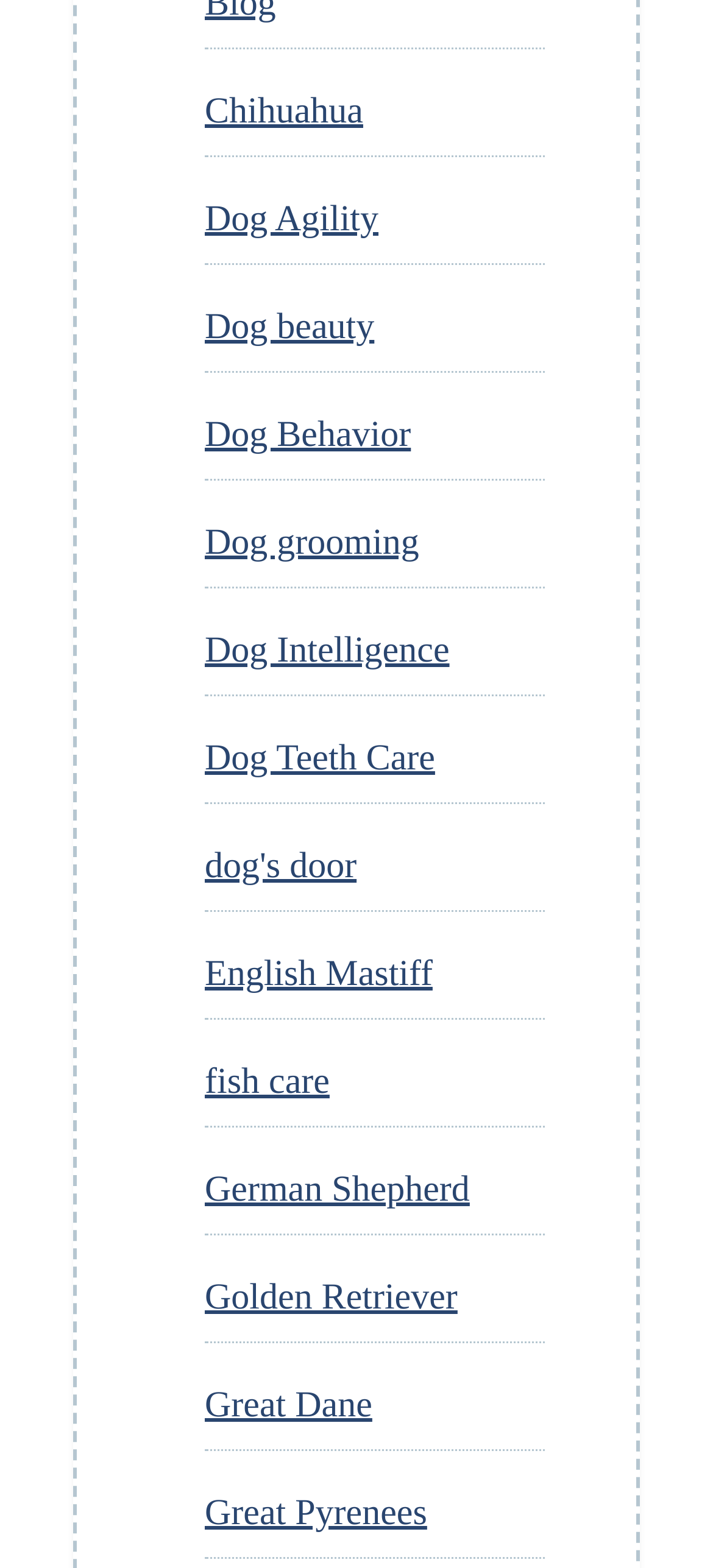Locate the bounding box coordinates of the element's region that should be clicked to carry out the following instruction: "click on Chihuahua". The coordinates need to be four float numbers between 0 and 1, i.e., [left, top, right, bottom].

[0.287, 0.058, 0.509, 0.084]